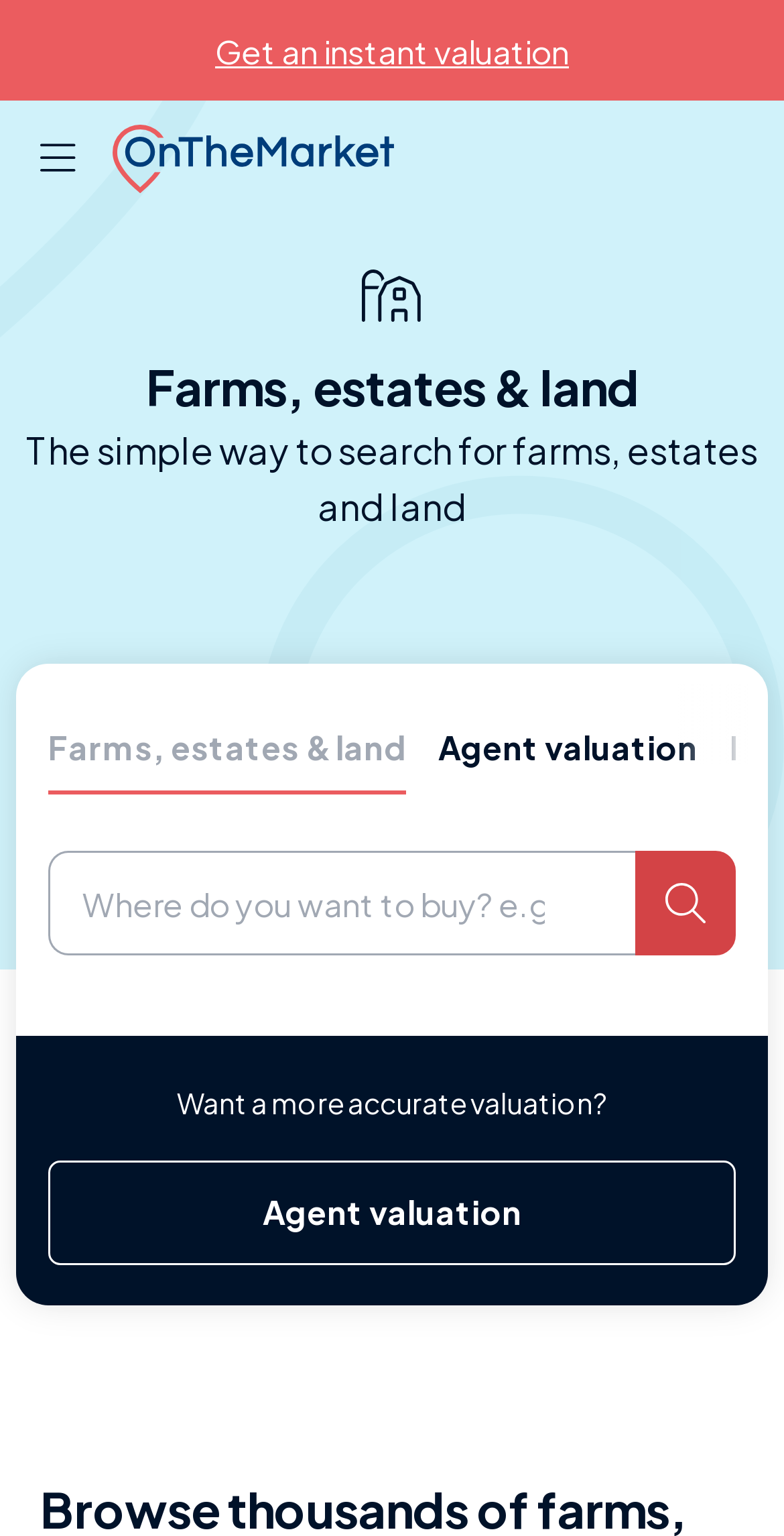What type of properties can be searched on this website?
Deliver a detailed and extensive answer to the question.

Based on the webpage's content, specifically the heading 'Farms, estates & land' and the tablist with options 'Farms, estates & land' and 'Agent valuation', it can be inferred that this website allows users to search for farms, estates, and land properties.